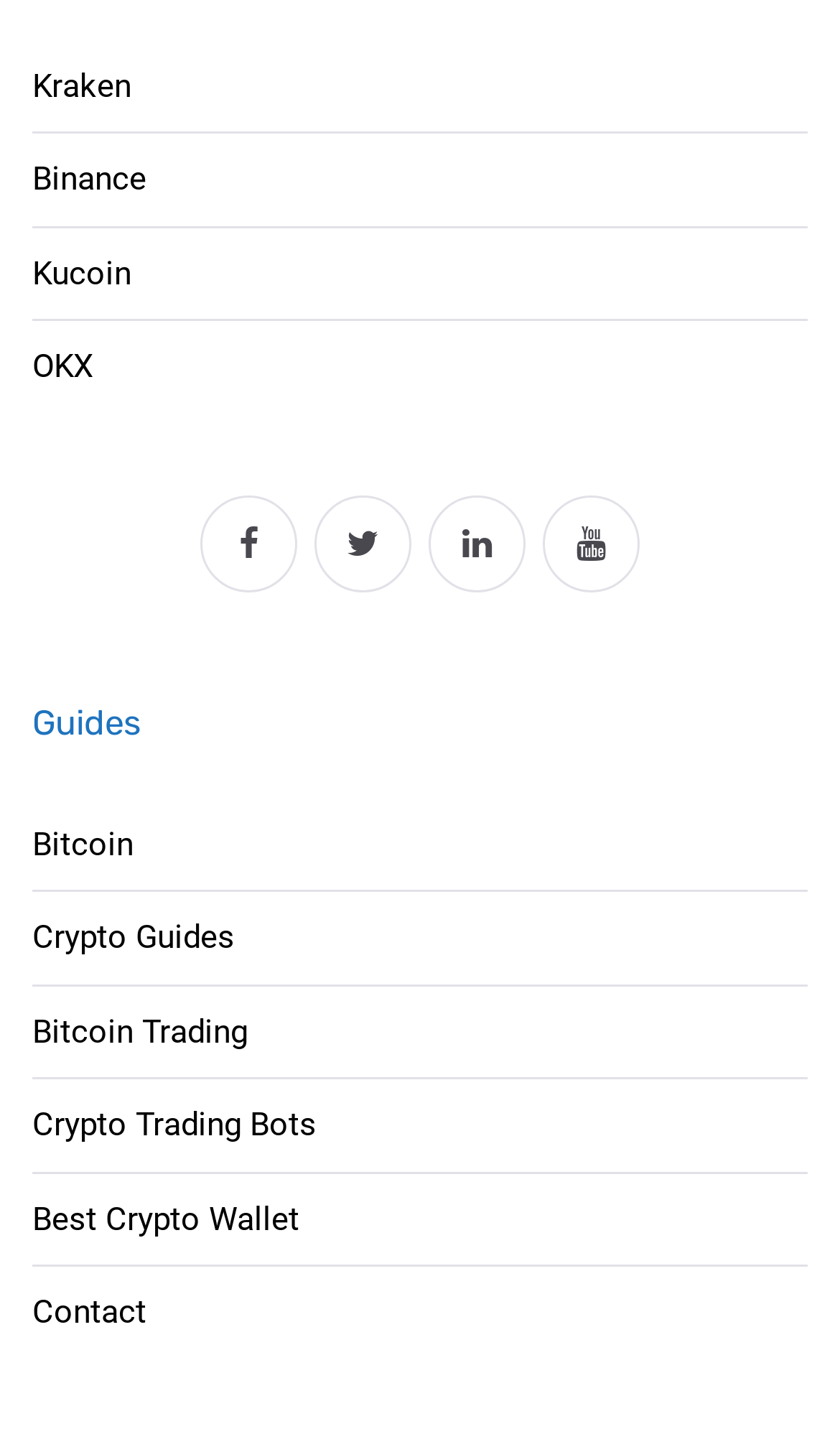What is the first cryptocurrency mentioned?
Could you please answer the question thoroughly and with as much detail as possible?

The first cryptocurrency mentioned in the guides section is Bitcoin, which is listed as a separate link.